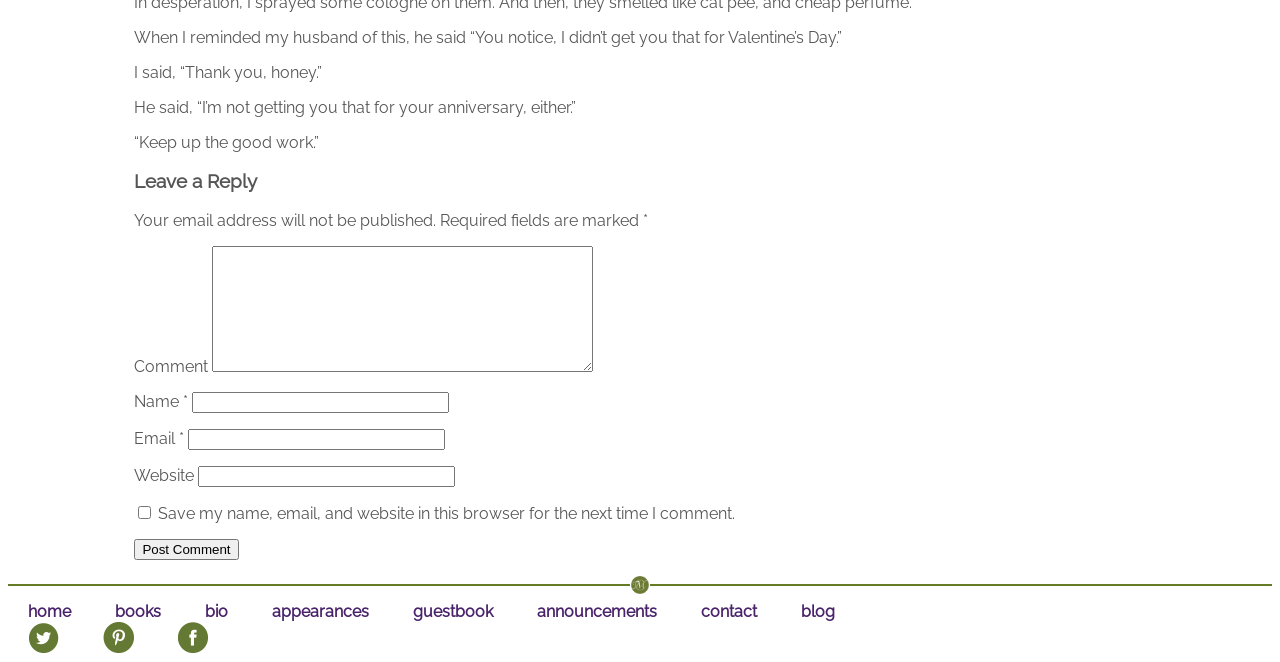Please find the bounding box coordinates of the clickable region needed to complete the following instruction: "Click the Post Comment button". The bounding box coordinates must consist of four float numbers between 0 and 1, i.e., [left, top, right, bottom].

[0.105, 0.814, 0.186, 0.846]